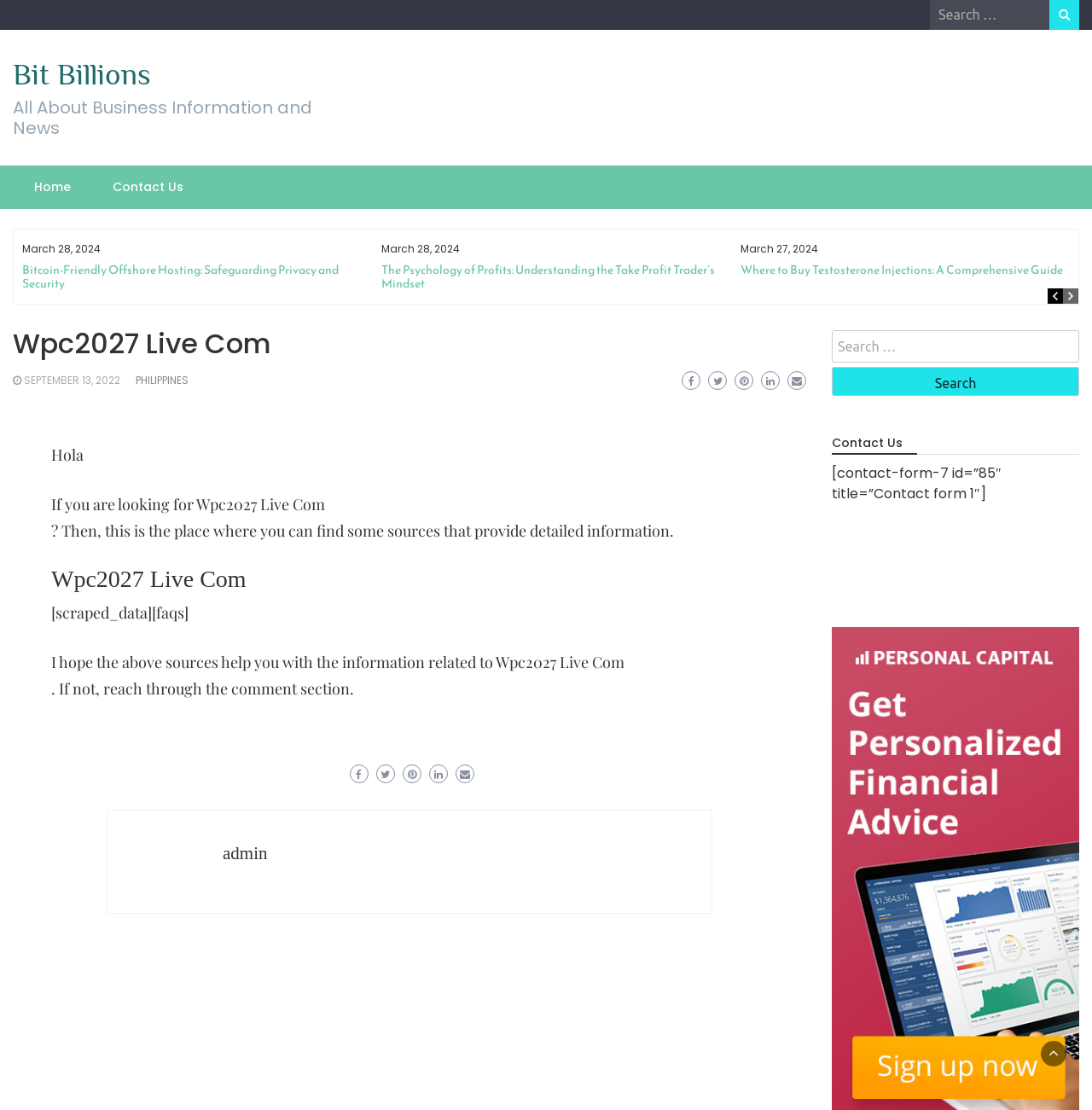What is the date of the first article? From the image, respond with a single word or brief phrase.

March 28, 2024